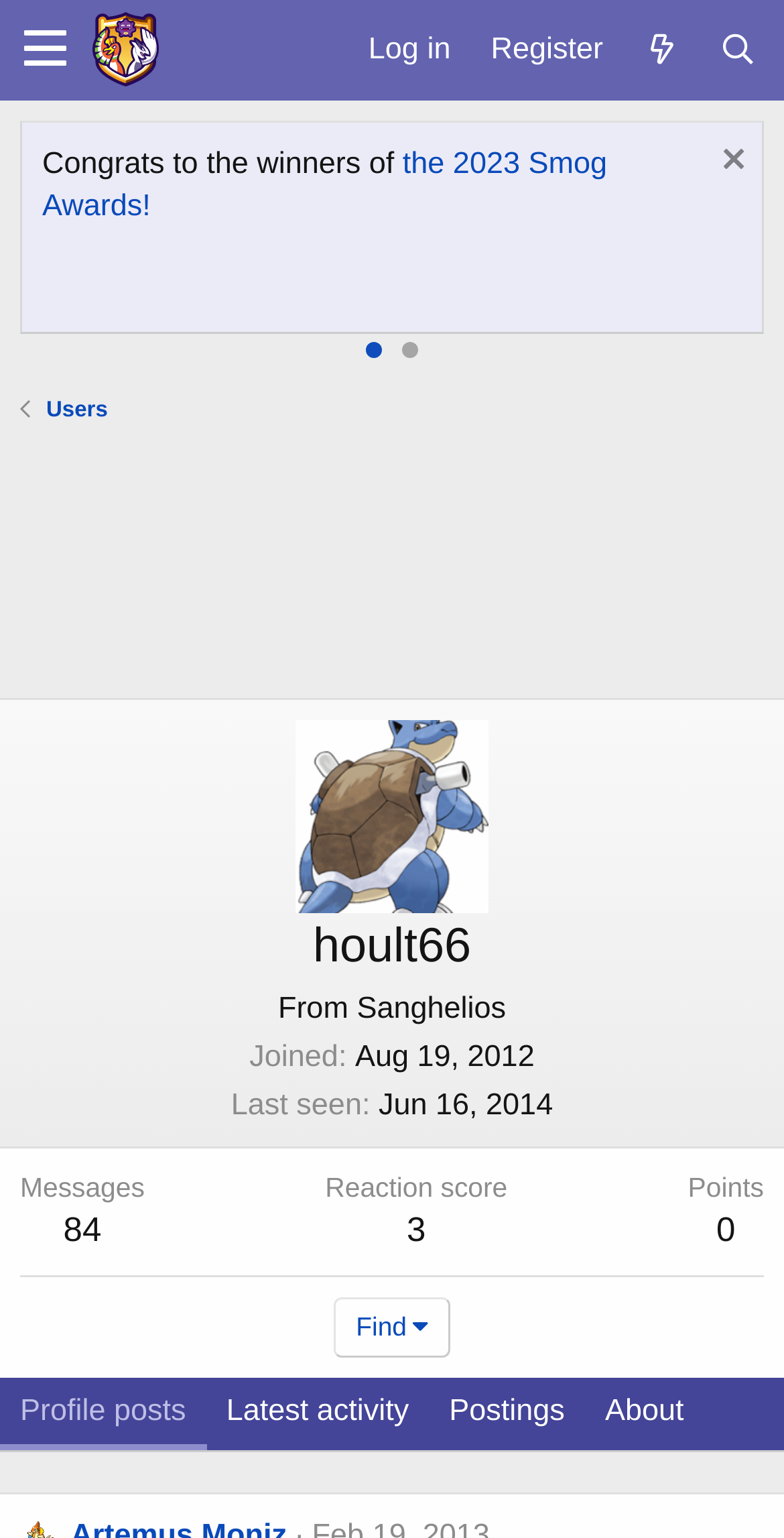Please locate the bounding box coordinates of the region I need to click to follow this instruction: "Check the user's profile posts".

[0.0, 0.895, 0.263, 0.943]